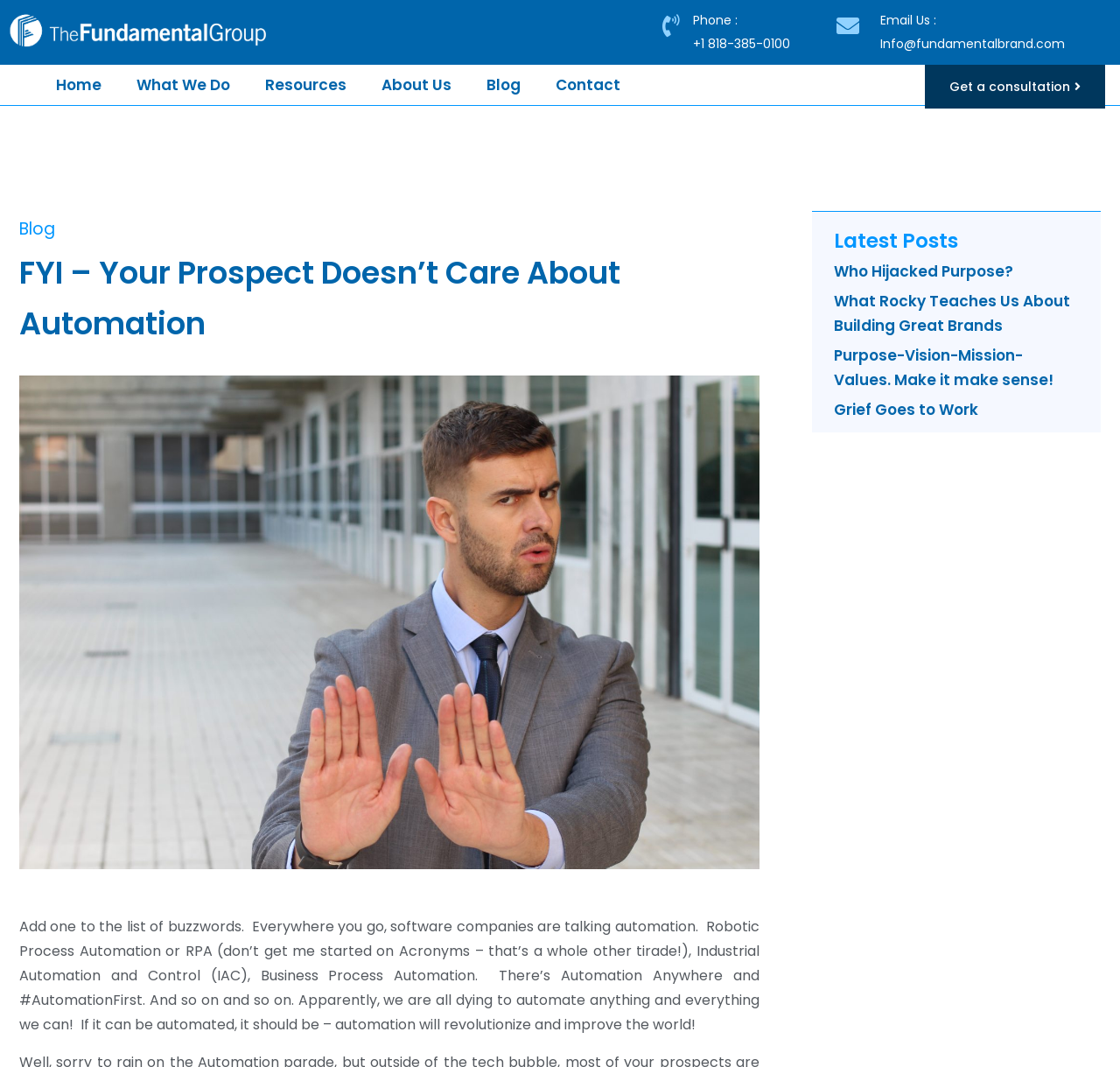What is the name of the company?
Could you please answer the question thoroughly and with as much detail as possible?

The company name can be found in the top-left corner of the webpage, as the logo and link 'The fundamental Group logo 3'.